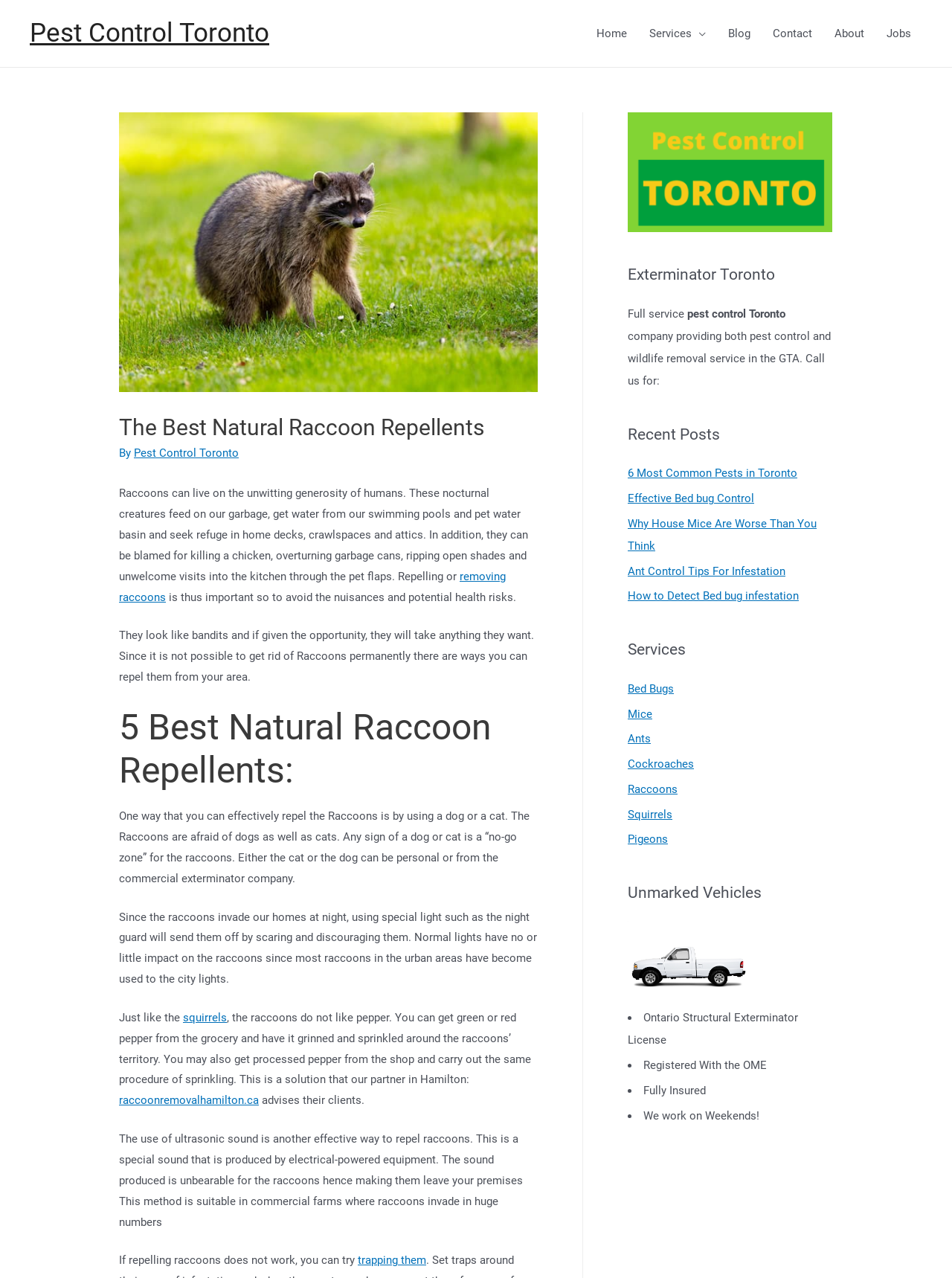Locate the bounding box coordinates of the element that should be clicked to fulfill the instruction: "Learn about 'Raccoon Removal' services".

[0.659, 0.612, 0.712, 0.623]